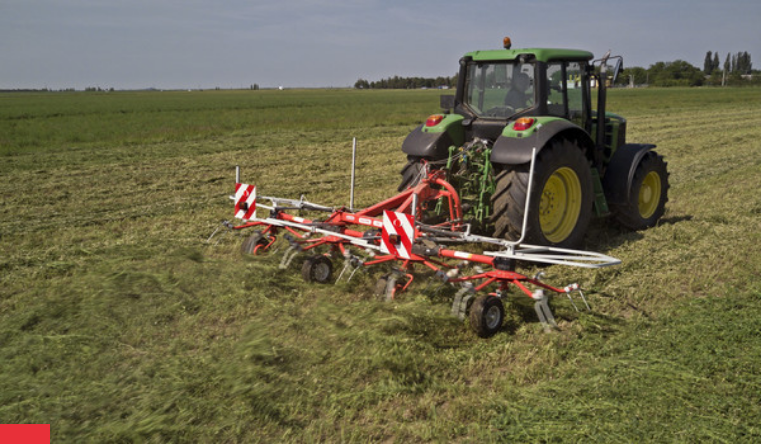What is the purpose of the implement on the tractor?
From the details in the image, answer the question comprehensively.

The caption explains that the tractor is equipped with a specialized haymaking implement, which is designed for optimal performance in forage spreading. This implies that the implement is responsible for lifting and aerating the freshly cut grass to ensure the best quality for the resulting hay.